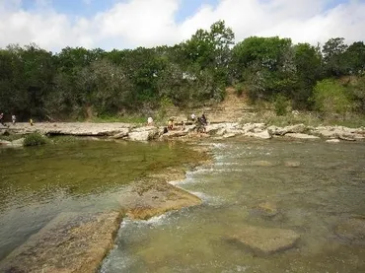What type of landscape is in the background?
Refer to the screenshot and respond with a concise word or phrase.

Lush green